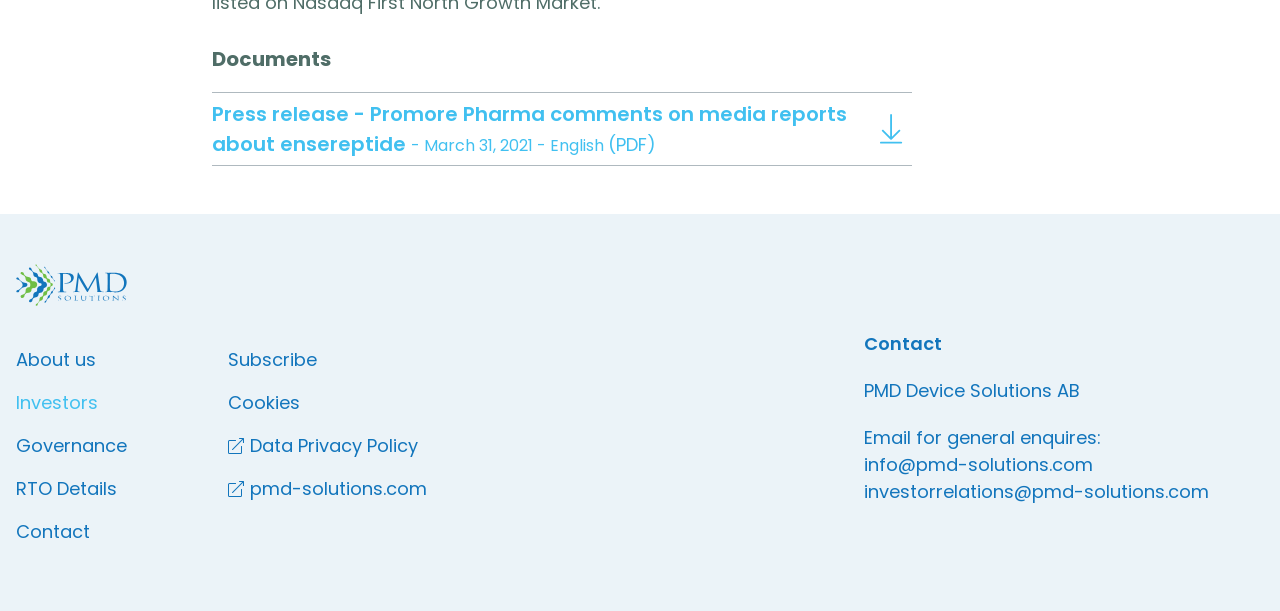Please identify the bounding box coordinates of the element I need to click to follow this instruction: "Go to About us page".

[0.012, 0.553, 0.099, 0.624]